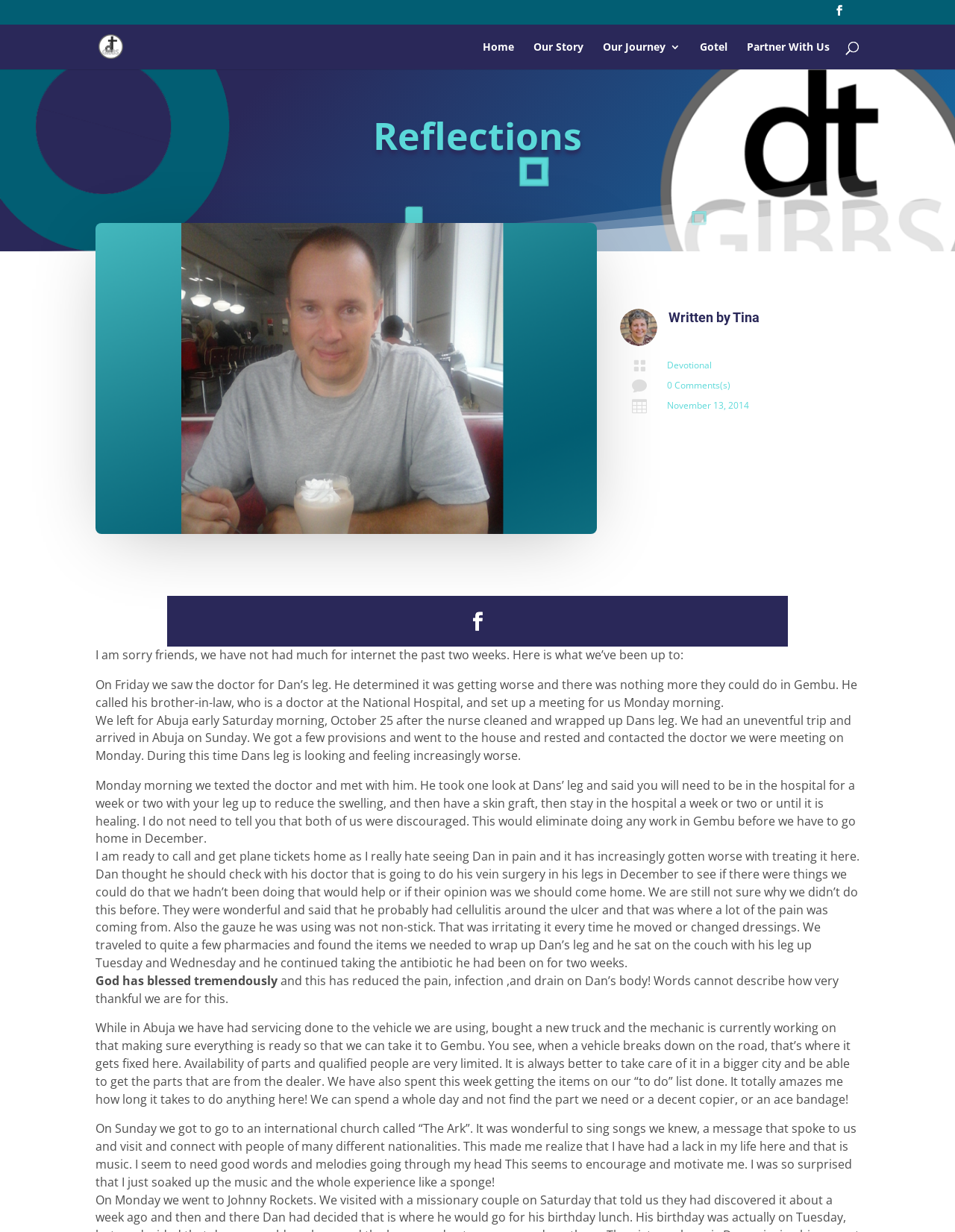Find the bounding box coordinates for the area that must be clicked to perform this action: "Search for something".

[0.157, 0.019, 0.877, 0.021]